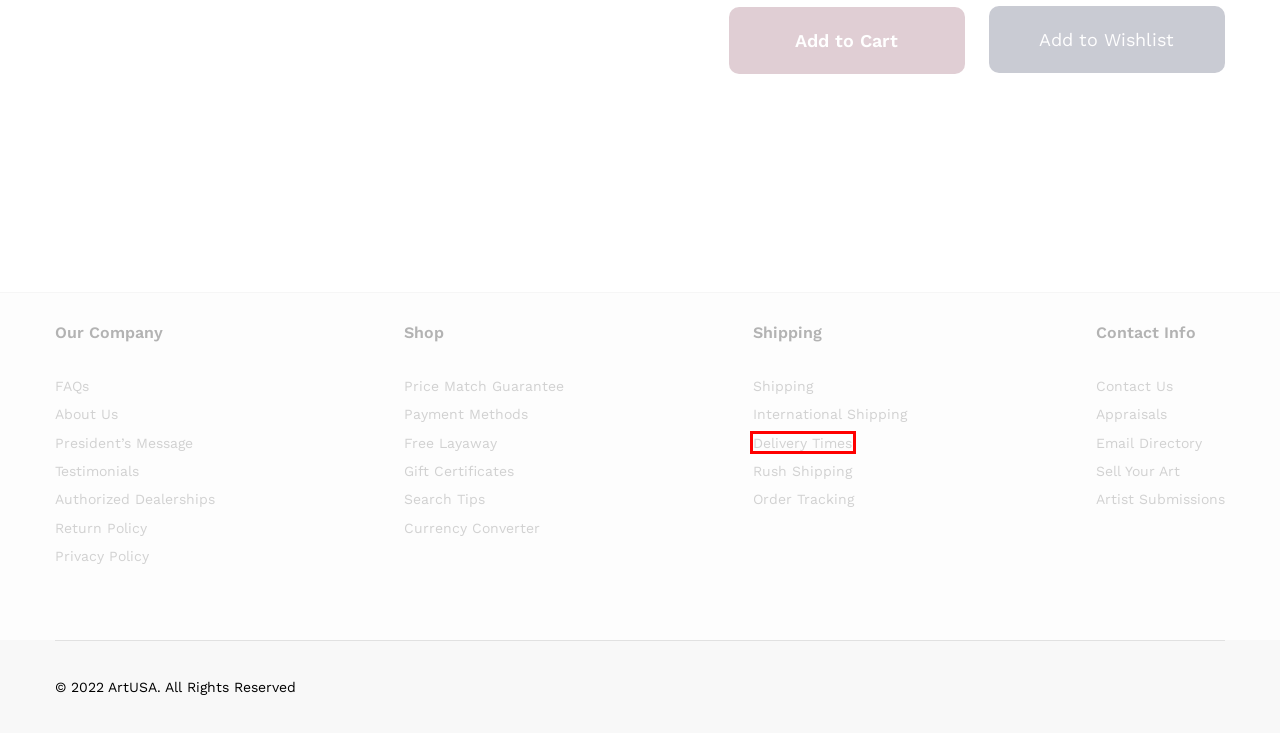A screenshot of a webpage is provided, featuring a red bounding box around a specific UI element. Identify the webpage description that most accurately reflects the new webpage after interacting with the selected element. Here are the candidates:
A. President's Message - ArtUSA
B. Sell Your Art - ArtUSA
C. Delivery Times - ArtUSA
D. Testimonials - ArtUSA
E. Free Layaway - ArtUSA
F. Artist Submissions - ArtUSA
G. Privacy Policy - ArtUSA
H. Gift Certificates - ArtUSA

C